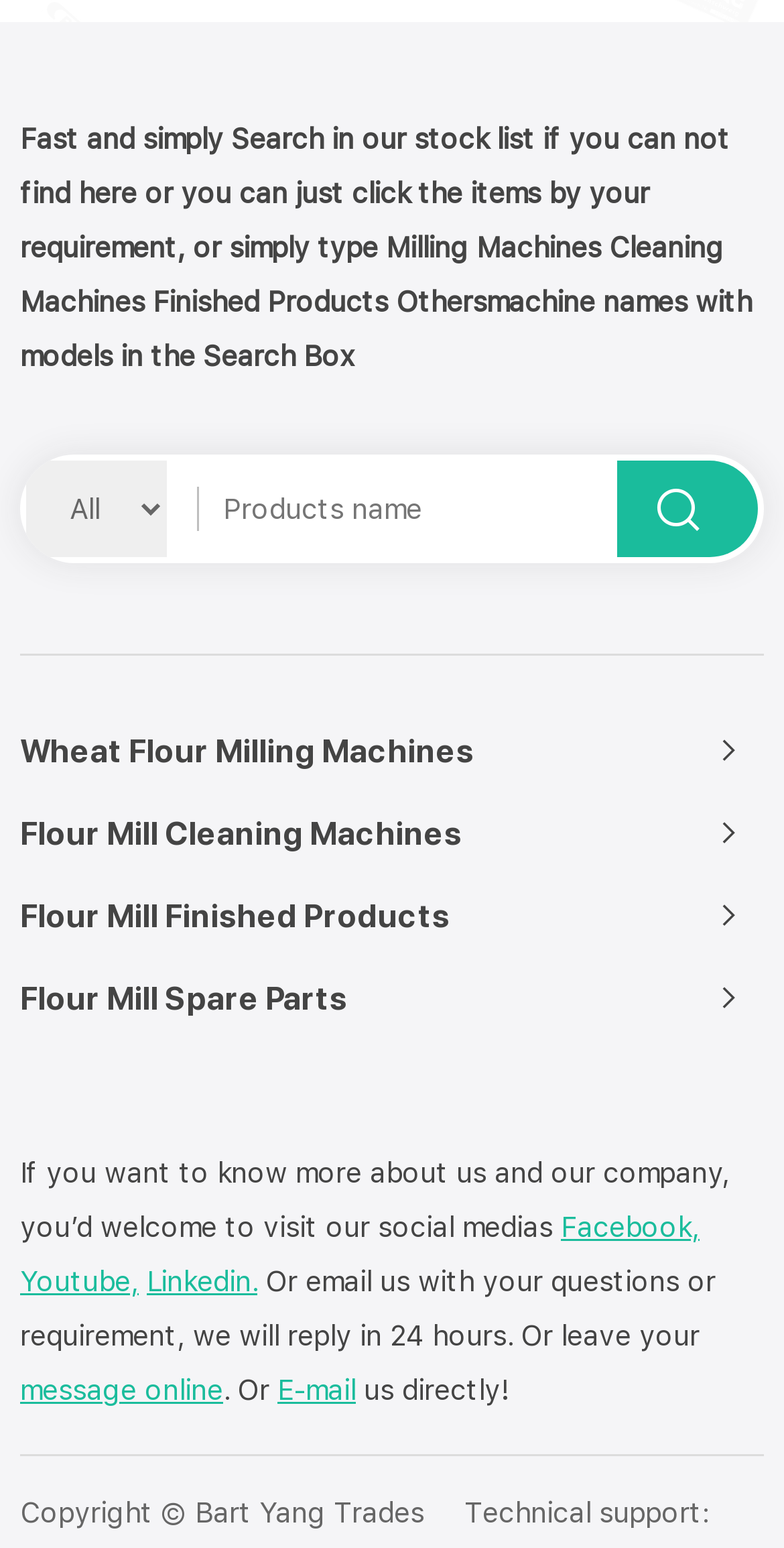For the given element description parent_node: All, determine the bounding box coordinates of the UI element. The coordinates should follow the format (top-left x, top-left y, bottom-right x, bottom-right y) and be within the range of 0 to 1.

[0.787, 0.298, 0.967, 0.36]